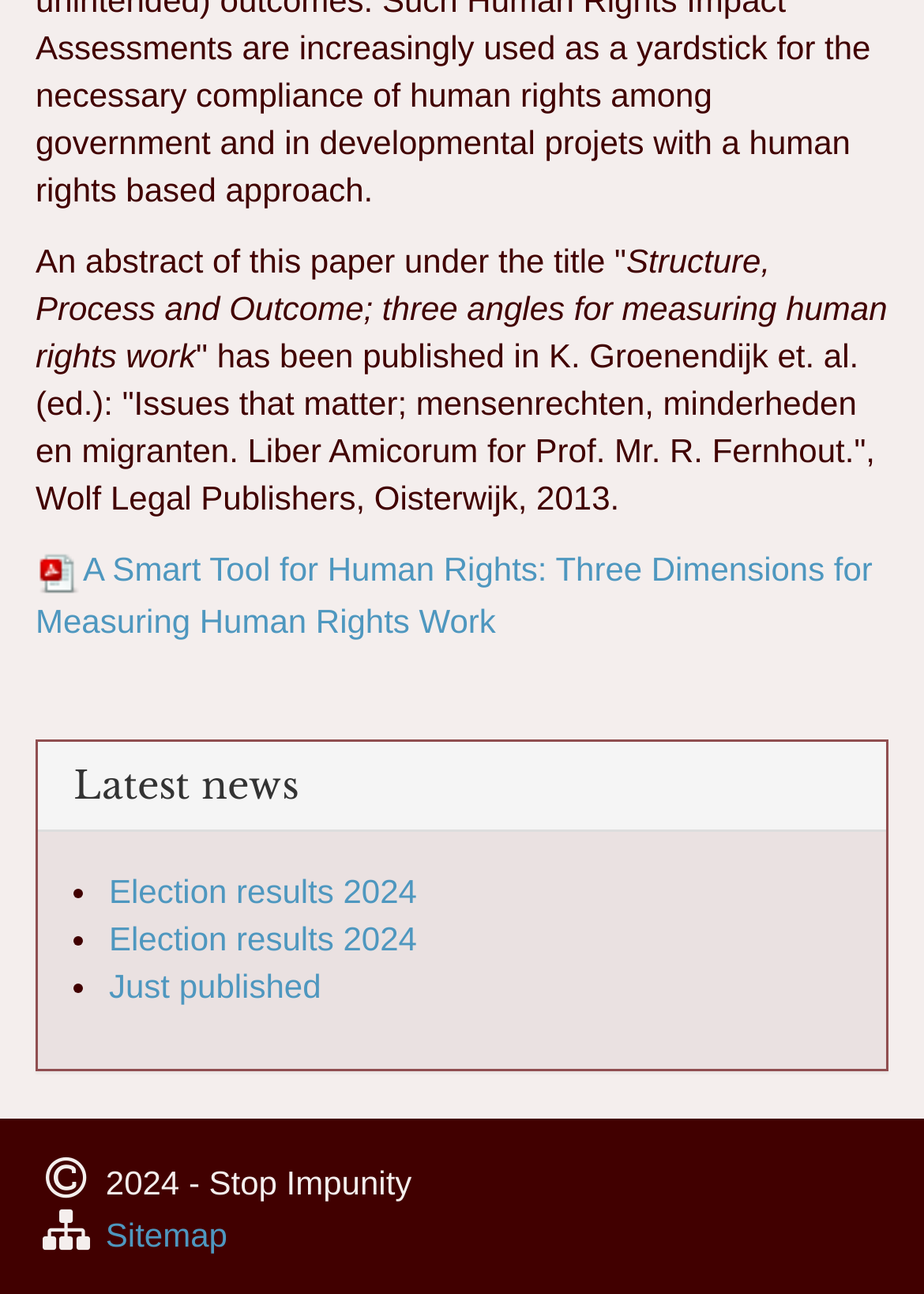Bounding box coordinates should be in the format (top-left x, top-left y, bottom-right x, bottom-right y) and all values should be floating point numbers between 0 and 1. Determine the bounding box coordinate for the UI element described as: Election results 2024

[0.118, 0.711, 0.451, 0.74]